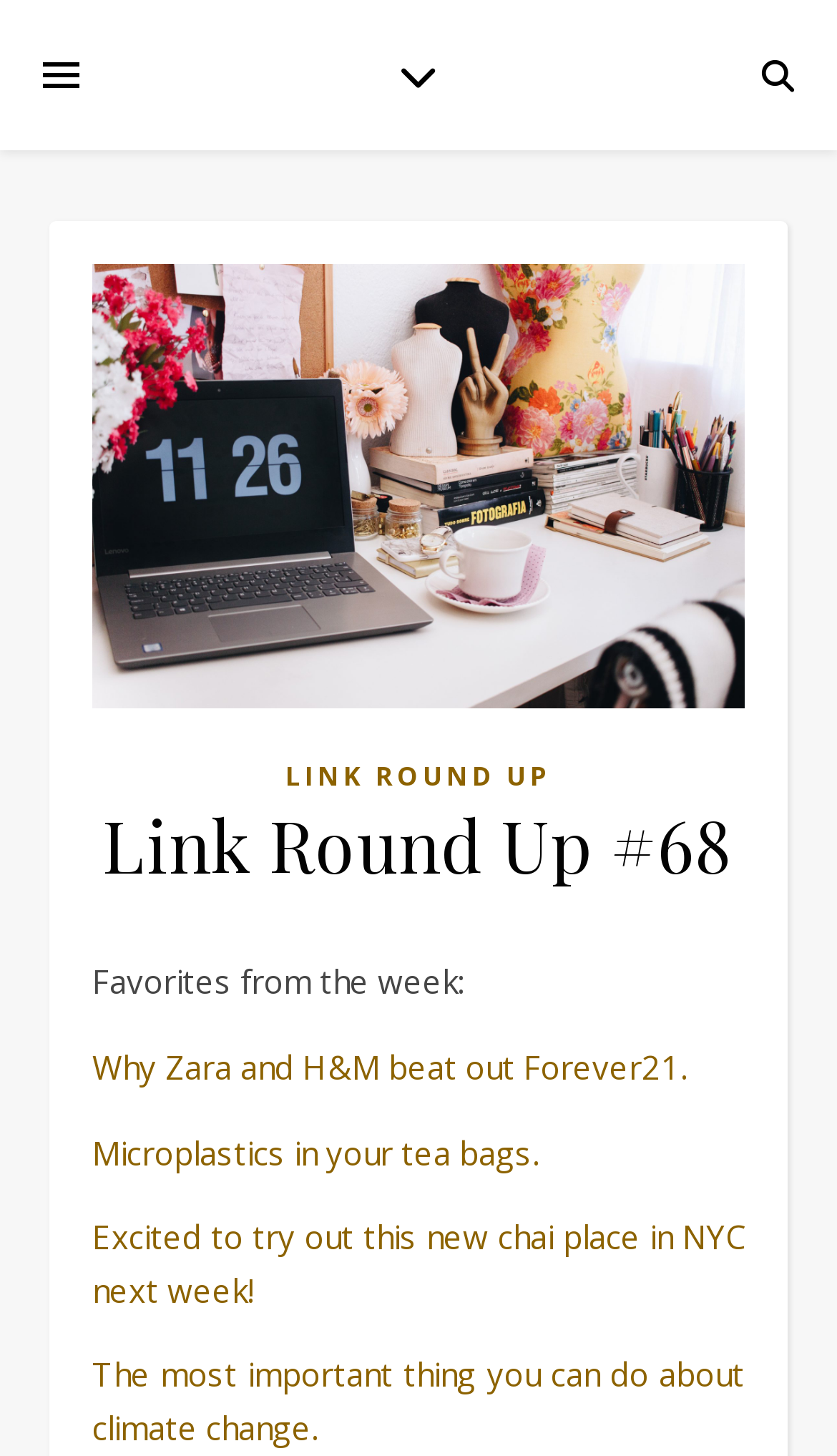Given the element description Microplastics in your tea bags., predict the bounding box coordinates for the UI element in the webpage screenshot. The format should be (top-left x, top-left y, bottom-right x, bottom-right y), and the values should be between 0 and 1.

[0.11, 0.776, 0.644, 0.806]